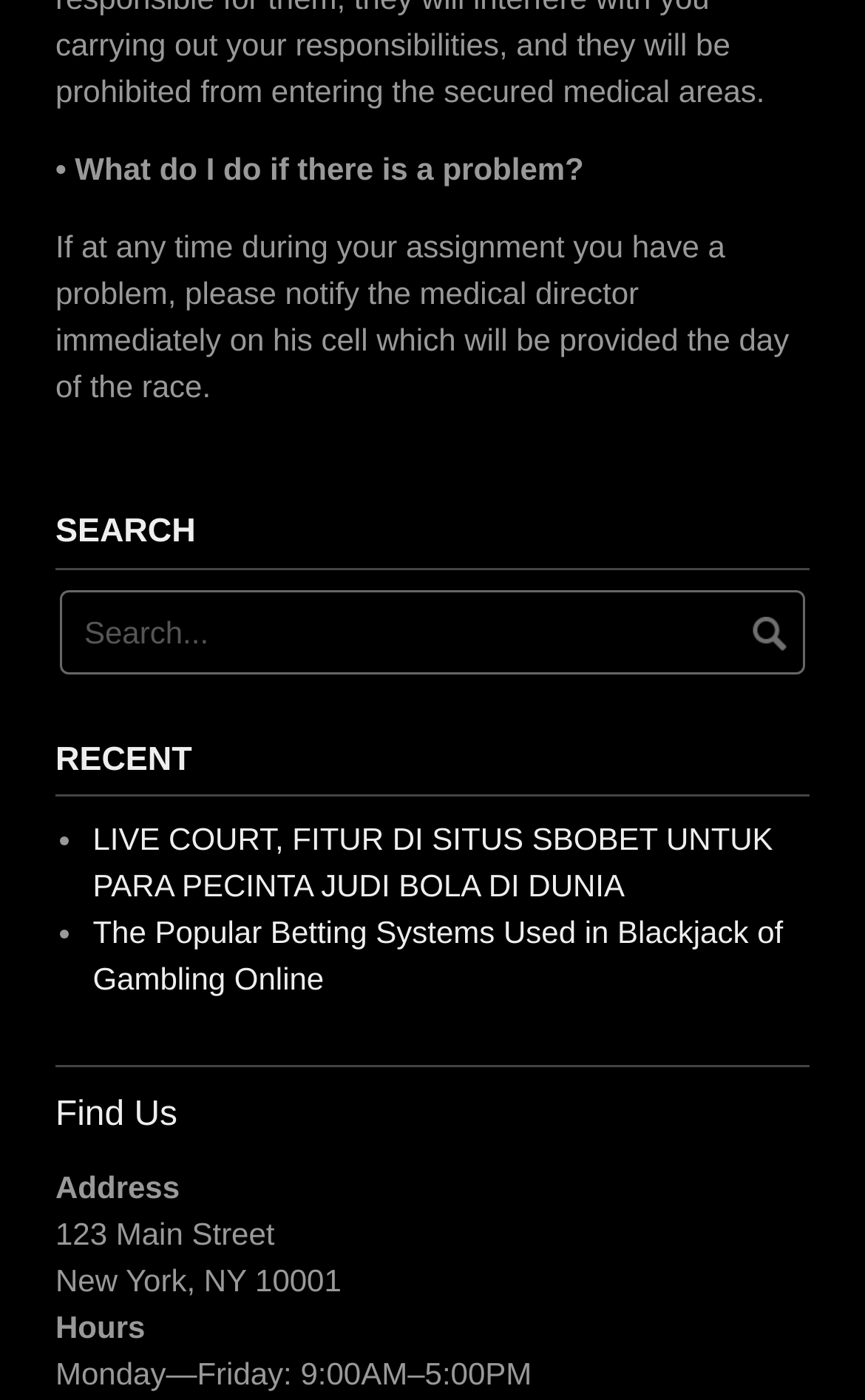Observe the image and answer the following question in detail: What is the address mentioned on the webpage?

The address mentioned on the webpage is '123 Main Street, New York, NY 10001' which is located below the 'Find Us' heading.